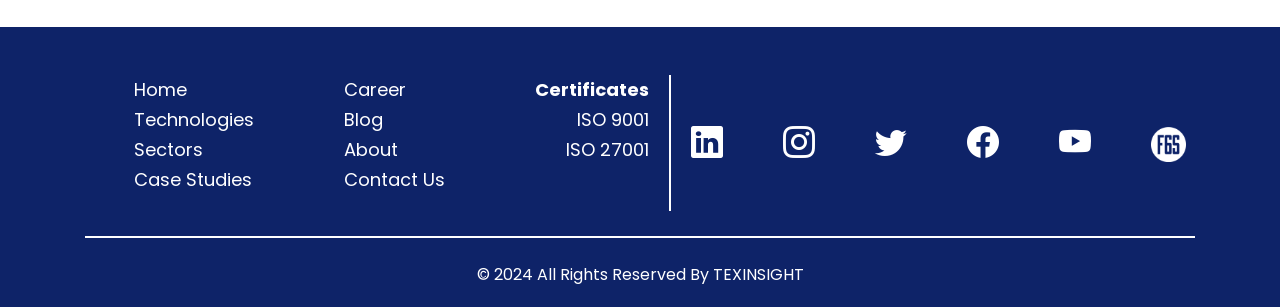Please analyze the image and provide a thorough answer to the question:
What is the first menu item?

The first menu item is 'Home' which is located at the top left corner of the webpage with a bounding box of [0.105, 0.252, 0.146, 0.334].